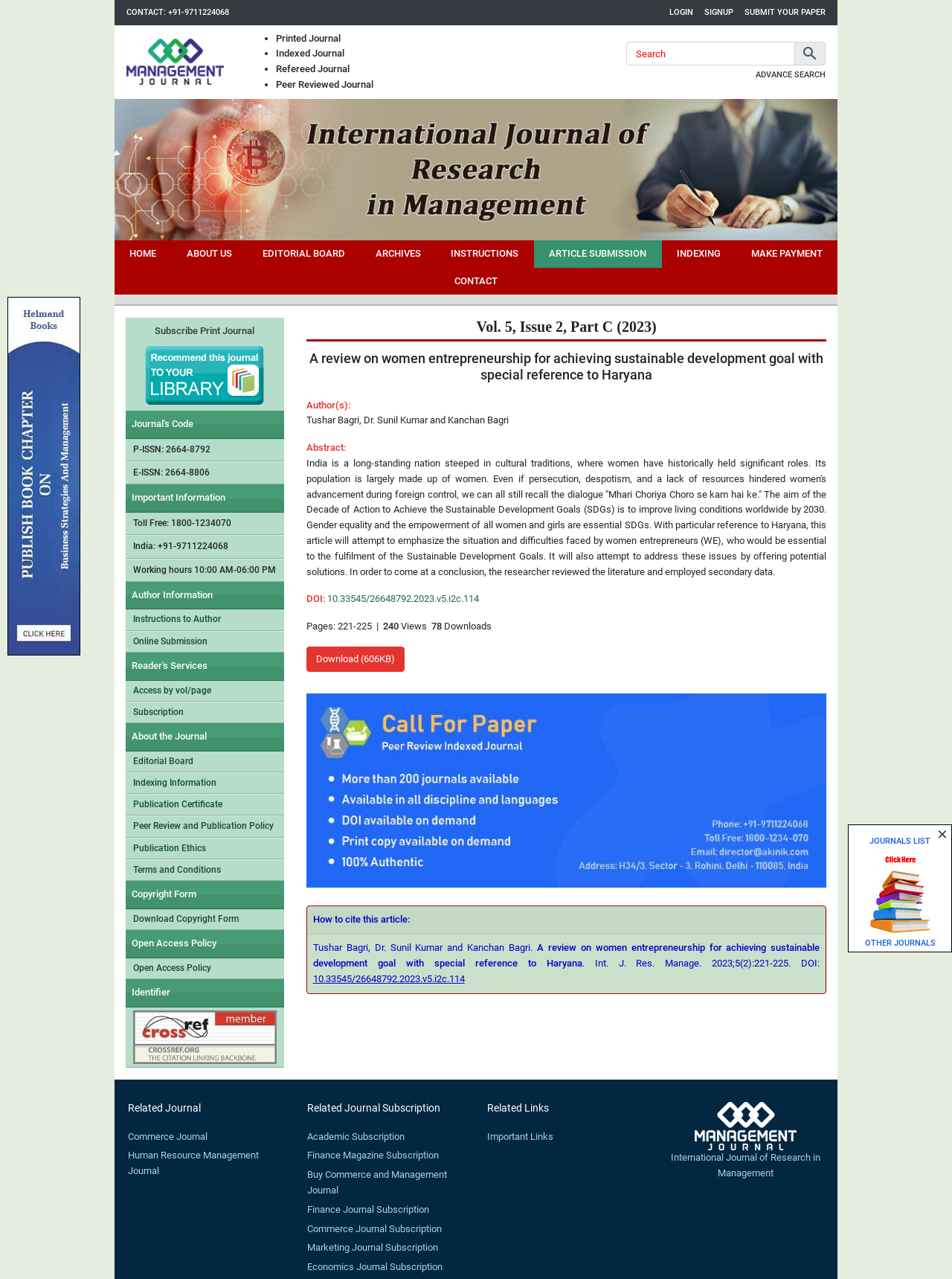Using the description "About us", predict the bounding box of the relevant HTML element.

[0.18, 0.188, 0.26, 0.209]